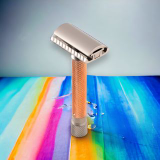What type of consumers might prefer this safety razor?
Please give a detailed and thorough answer to the question, covering all relevant points.

The caption suggests that the Parker Variant is a 'sustainable choice for environmentally conscious consumers looking to reduce plastic waste in their grooming routines', implying that this product would appeal to individuals who prioritize environmental sustainability.